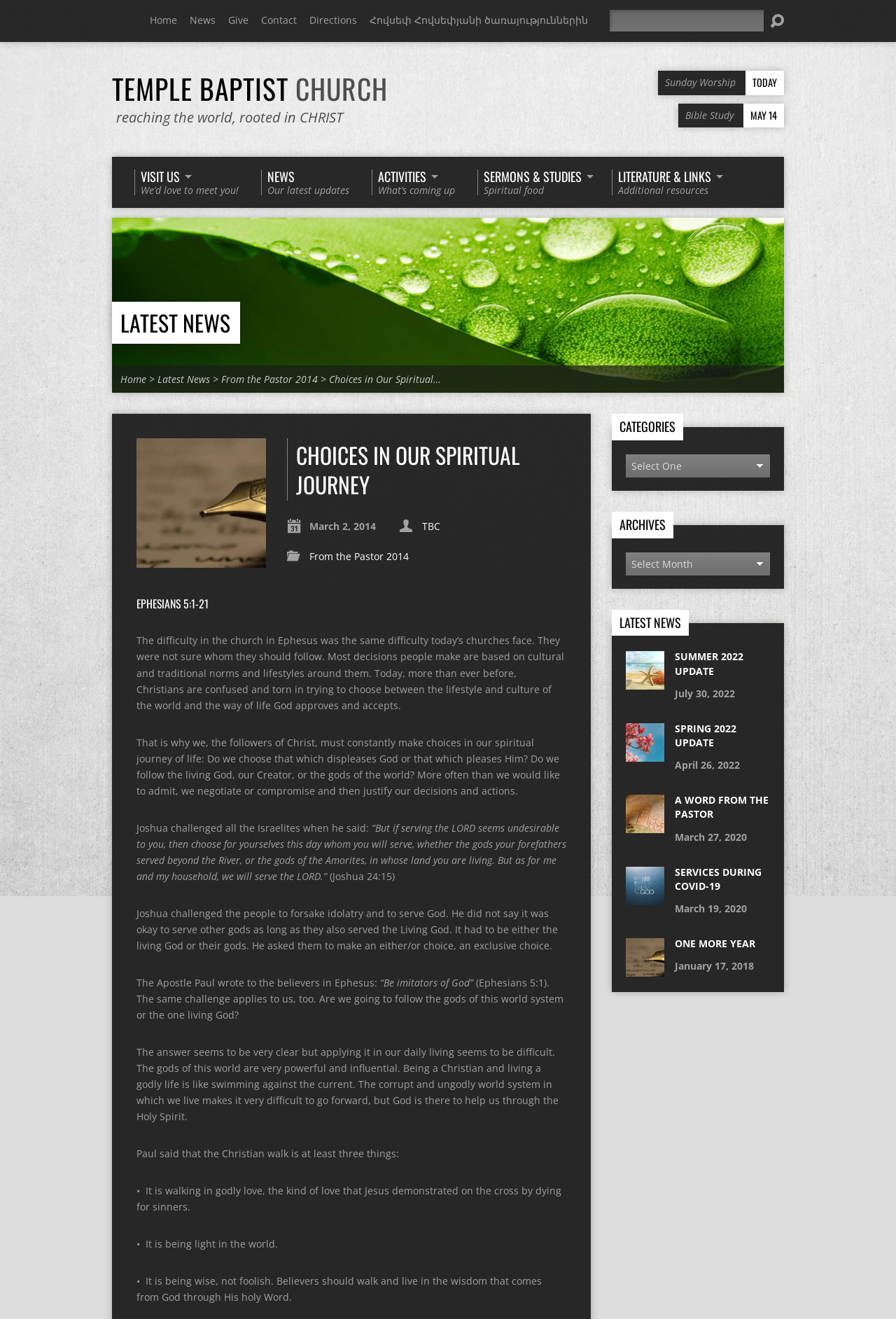Give a concise answer using only one word or phrase for this question:
How many navigation links are there?

7